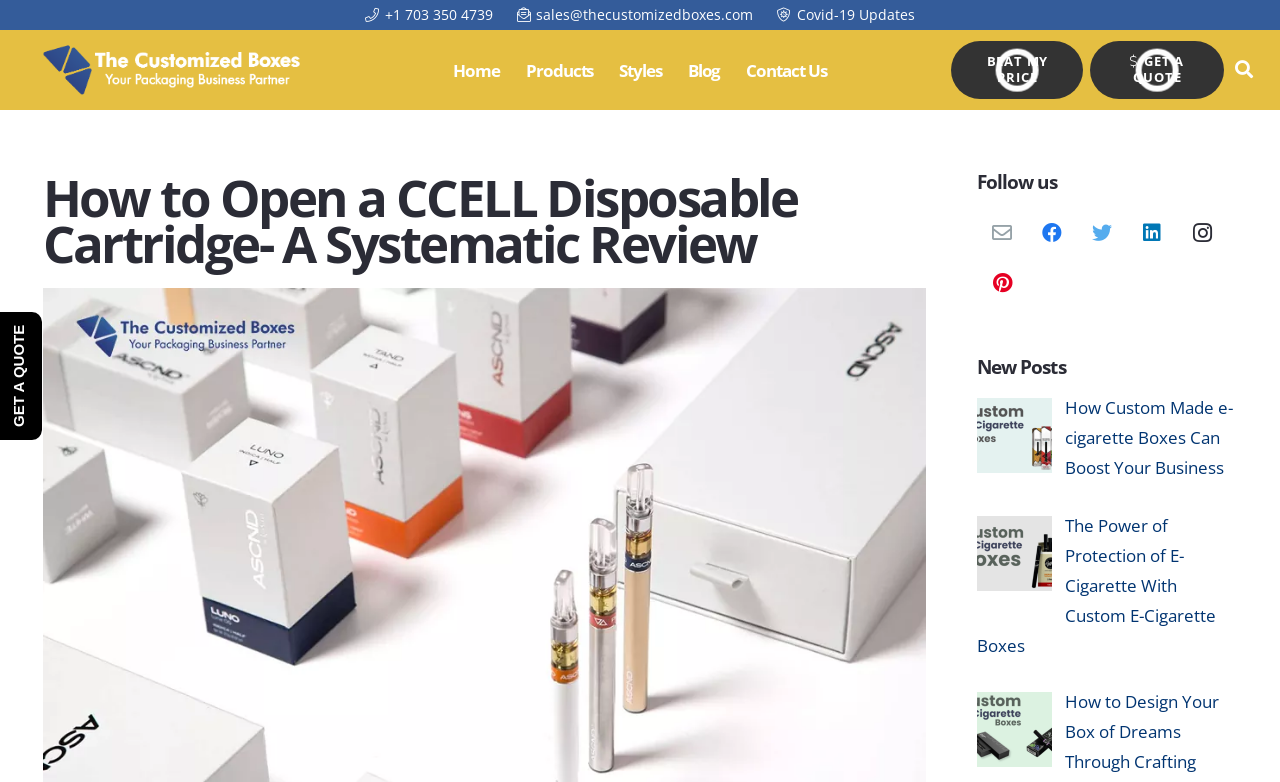Please identify the bounding box coordinates of the element's region that I should click in order to complete the following instruction: "Call the phone number". The bounding box coordinates consist of four float numbers between 0 and 1, i.e., [left, top, right, bottom].

[0.285, 0.006, 0.385, 0.03]